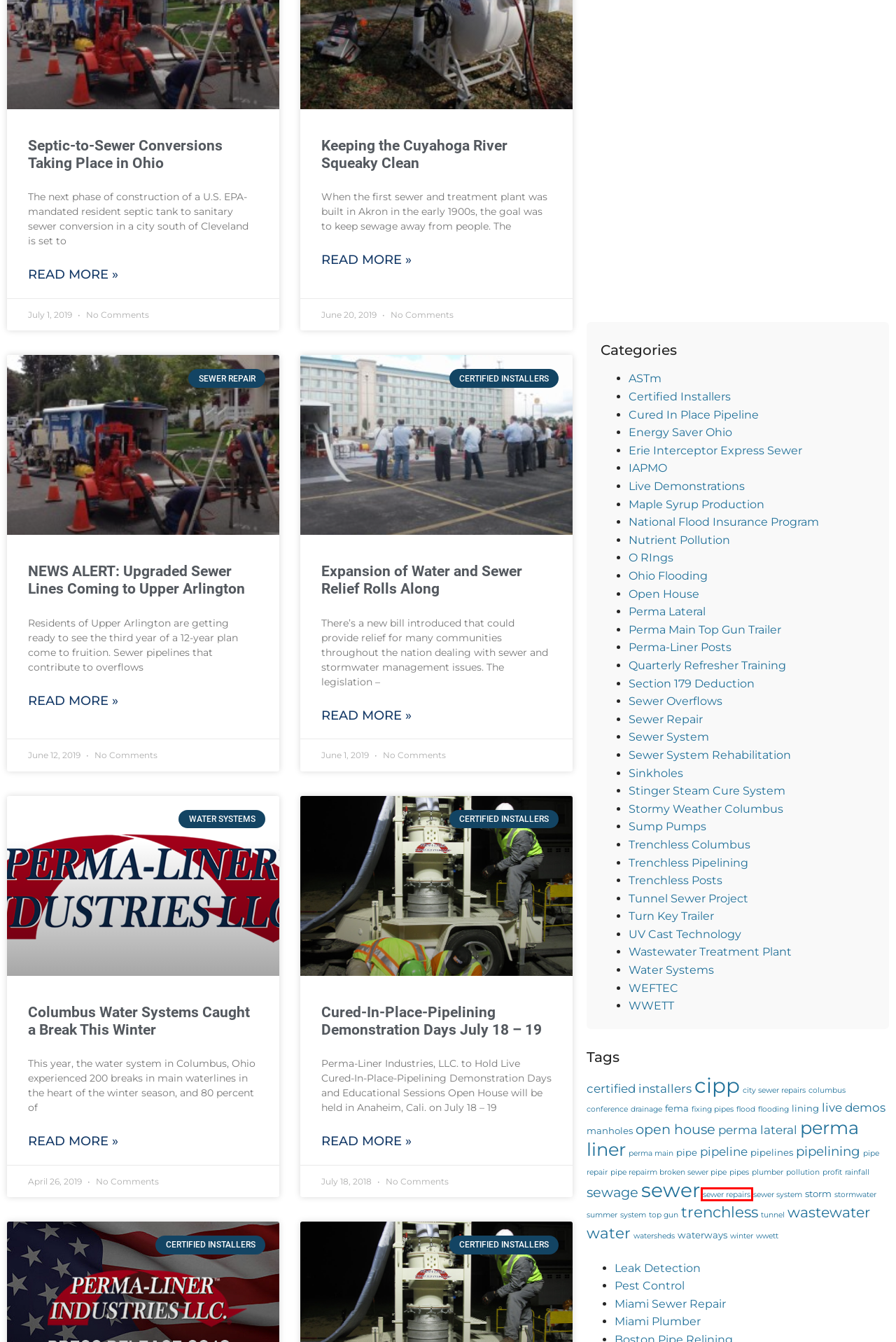You are provided with a screenshot of a webpage where a red rectangle bounding box surrounds an element. Choose the description that best matches the new webpage after clicking the element in the red bounding box. Here are the choices:
A. live demos Archives - Broken Sewer Pipe Columbus | Perma-Liner Industries
B. sewer repairs Archives - Broken Sewer Pipe Columbus | Perma-Liner Industries
C. Energy Saver Ohio Archives - Broken Sewer Pipe Columbus | Perma-Liner Industries
D. sewer Archives - Broken Sewer Pipe Columbus | Perma-Liner Industries
E. waterways Archives - Broken Sewer Pipe Columbus | Perma-Liner Industries
F. IAPMO Archives - Broken Sewer Pipe Columbus | Perma-Liner Industries
G. water Archives - Broken Sewer Pipe Columbus | Perma-Liner Industries
H. columbus Archives - Broken Sewer Pipe Columbus | Perma-Liner Industries

B